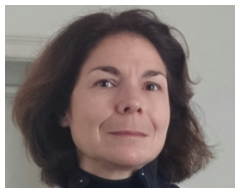What is the person associated with? Based on the image, give a response in one word or a short phrase.

An article on Writing Tips Oasis